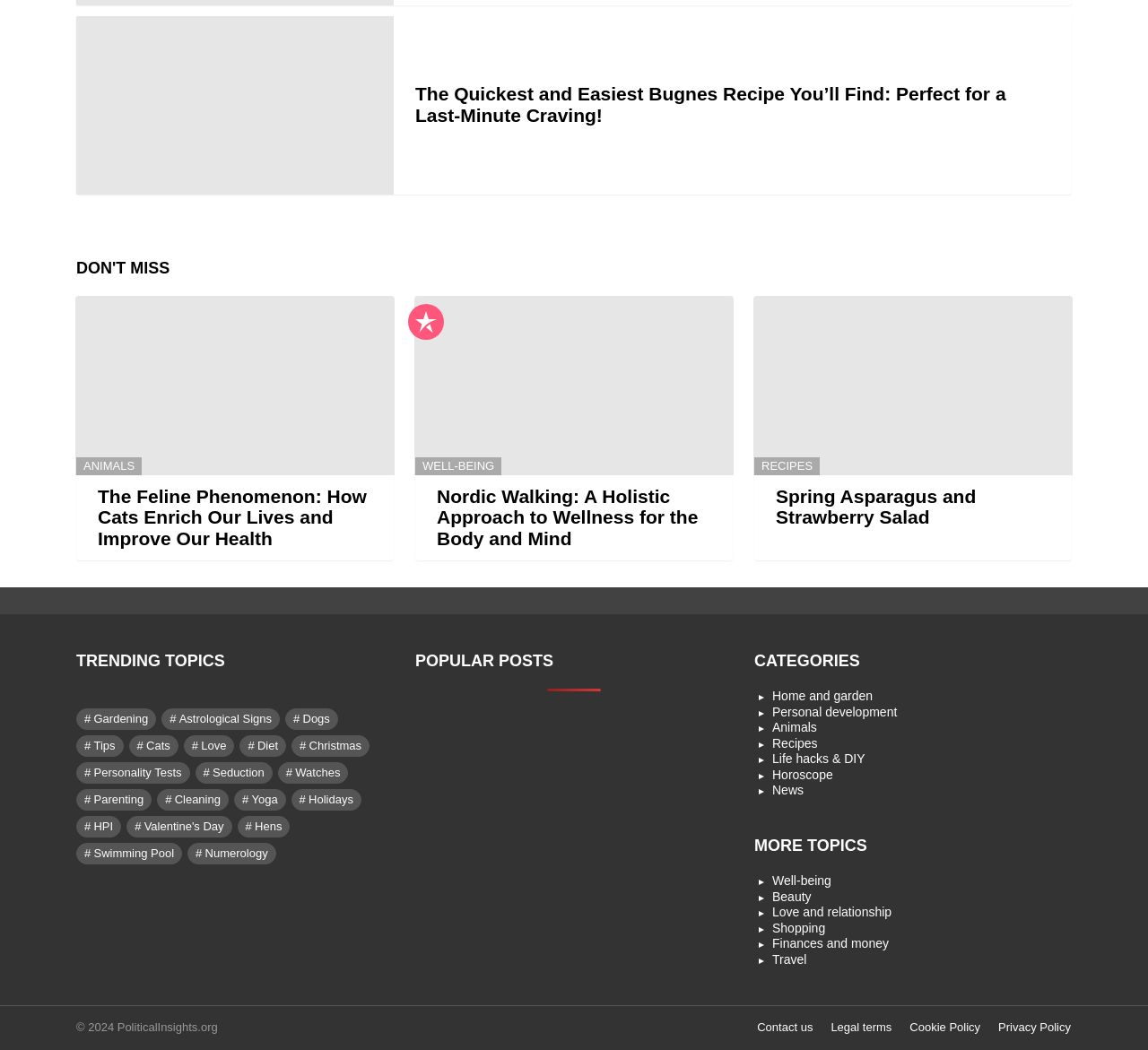What is the purpose of the links at the bottom of the page?
Please respond to the question with a detailed and thorough explanation.

The links at the bottom of the page, such as 'Contact us', 'Legal terms', and 'Cookie Policy', provide legal and contact information about the website, which is a common practice for websites to provide transparency and accessibility to users.